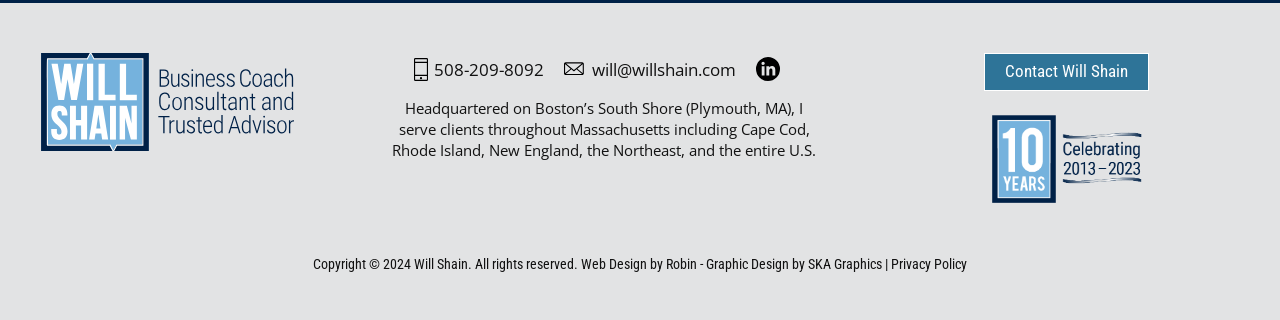Provide a thorough and detailed response to the question by examining the image: 
What is the business coach's name?

The business coach's name is mentioned in the image description as 'Will Shain Business Coach Consultant and Trusted Advisor'.